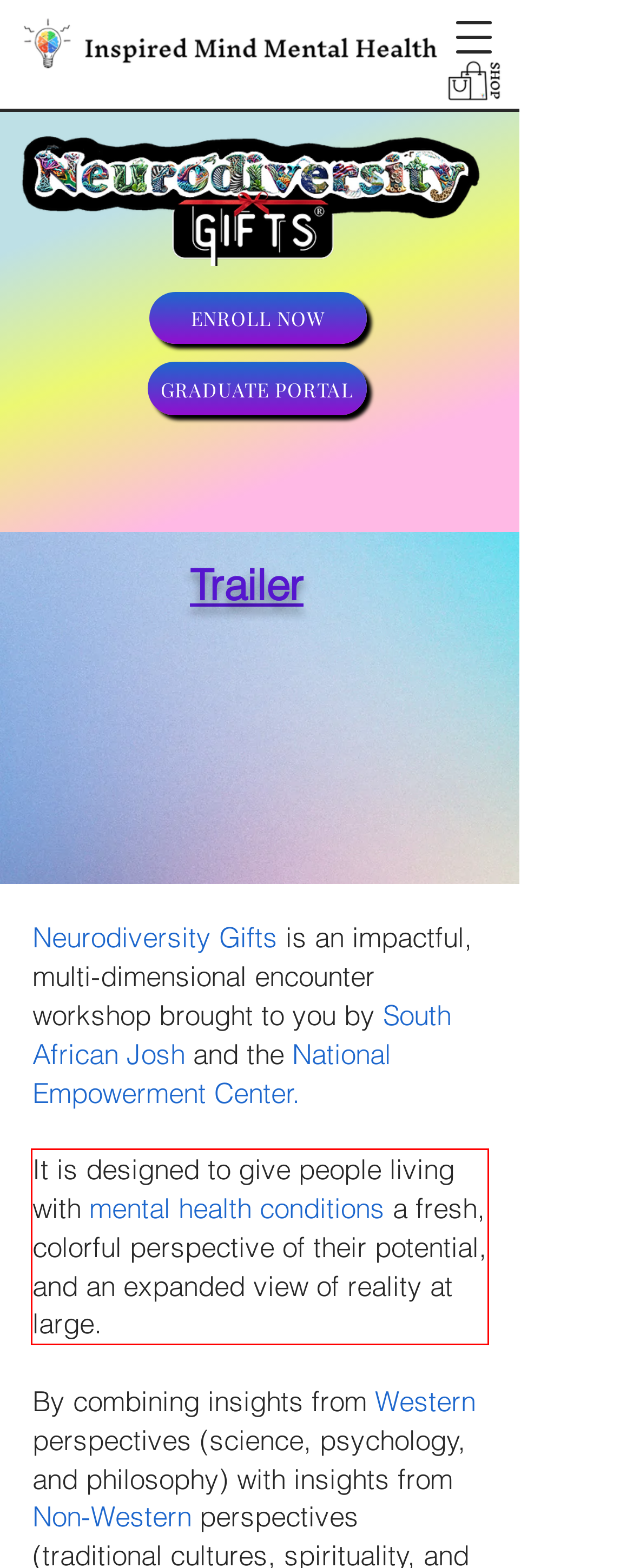Analyze the screenshot of the webpage that features a red bounding box and recognize the text content enclosed within this red bounding box.

It is designed to give people living with mental health conditions a fresh, colorful perspective of their potential, and an expanded view of reality at large.